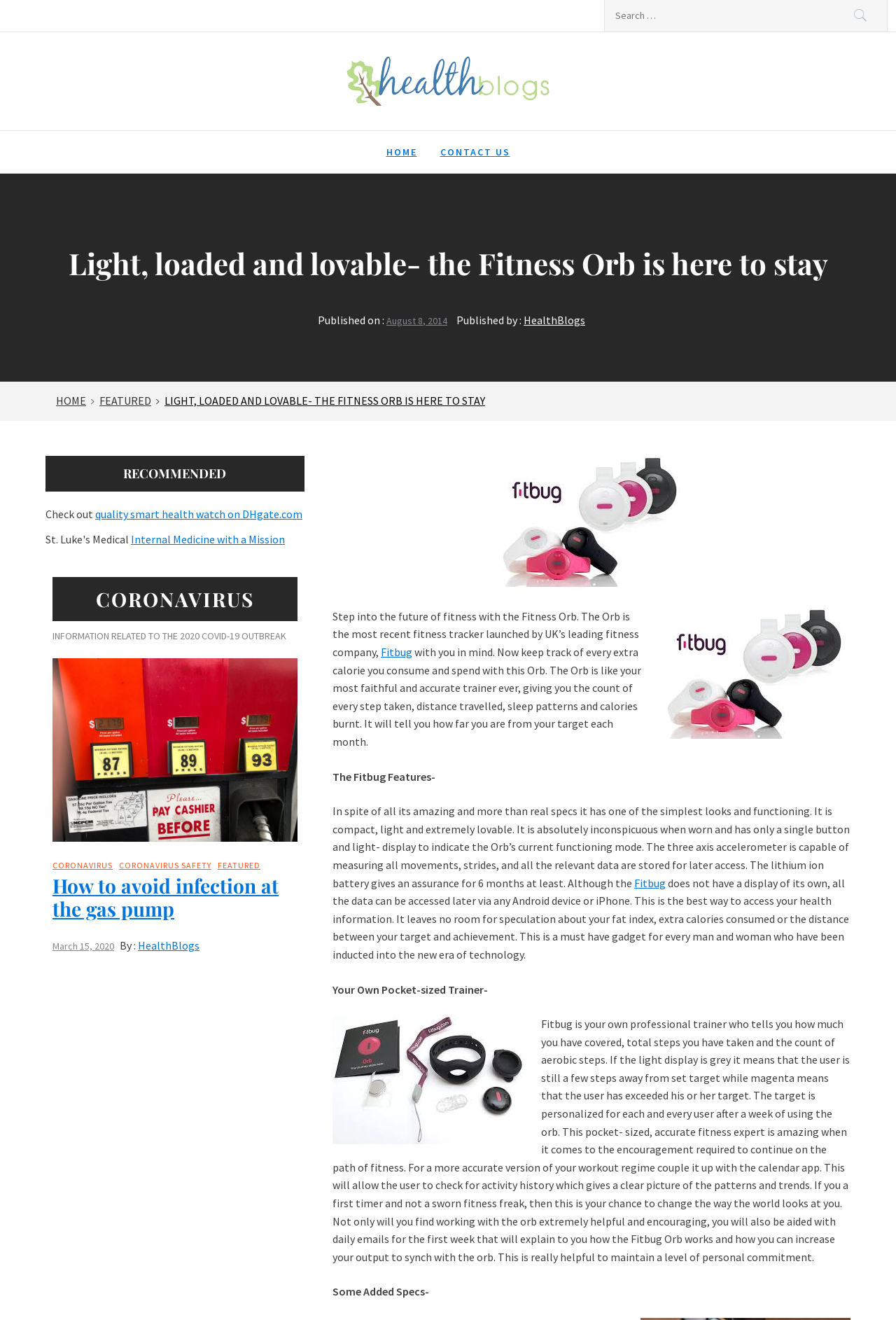How long does the lithium ion battery last?
From the screenshot, supply a one-word or short-phrase answer.

At least 6 months